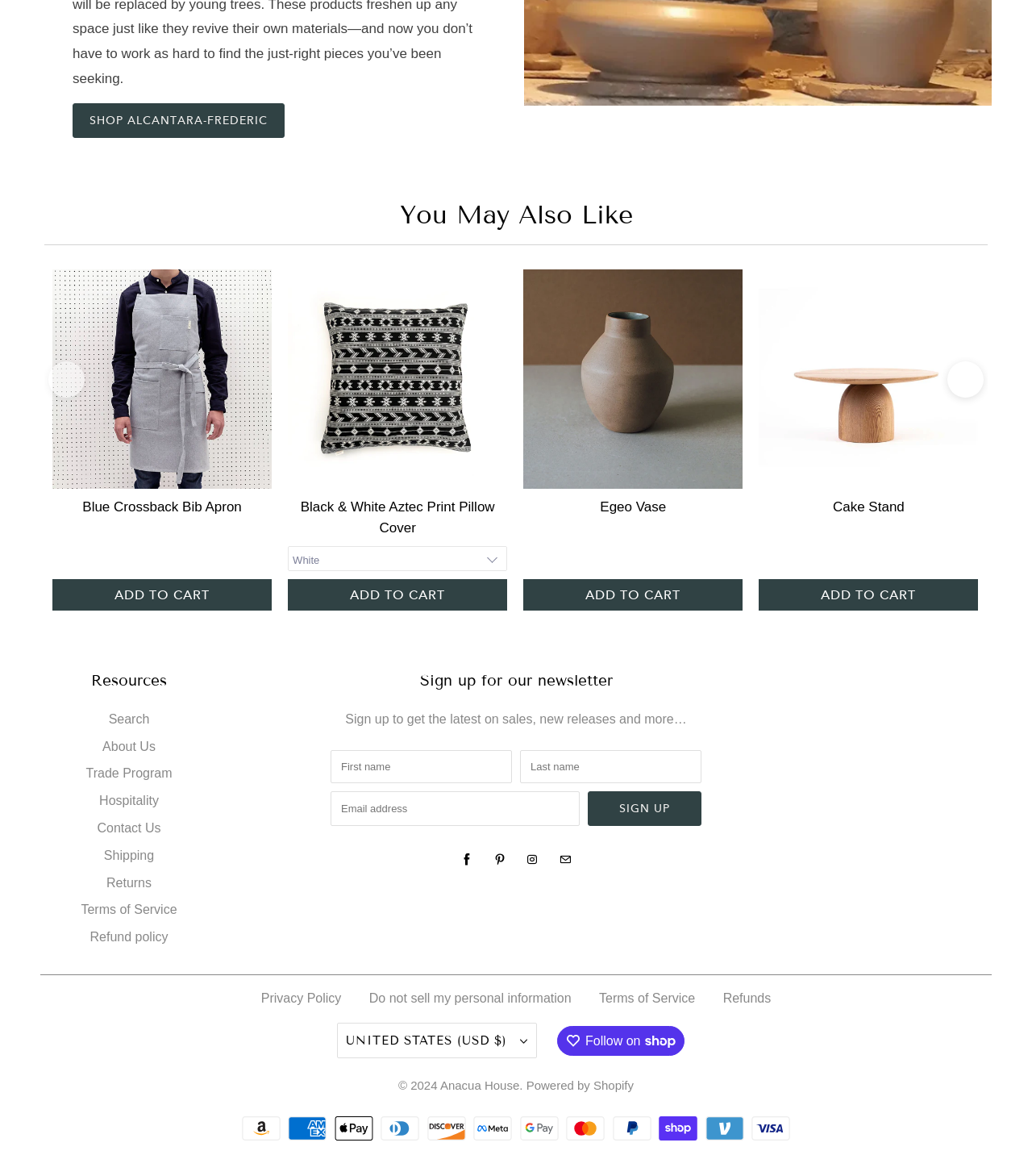Carefully examine the image and provide an in-depth answer to the question: How many products are shown on the page?

I can see four products listed on the page, each with its own description, price, and 'Add to Cart' button. These products are Blue Crossback Bib Apron, Black & White Aztec Print Pillow Cover, Egeo Vase, and Cake Stand.